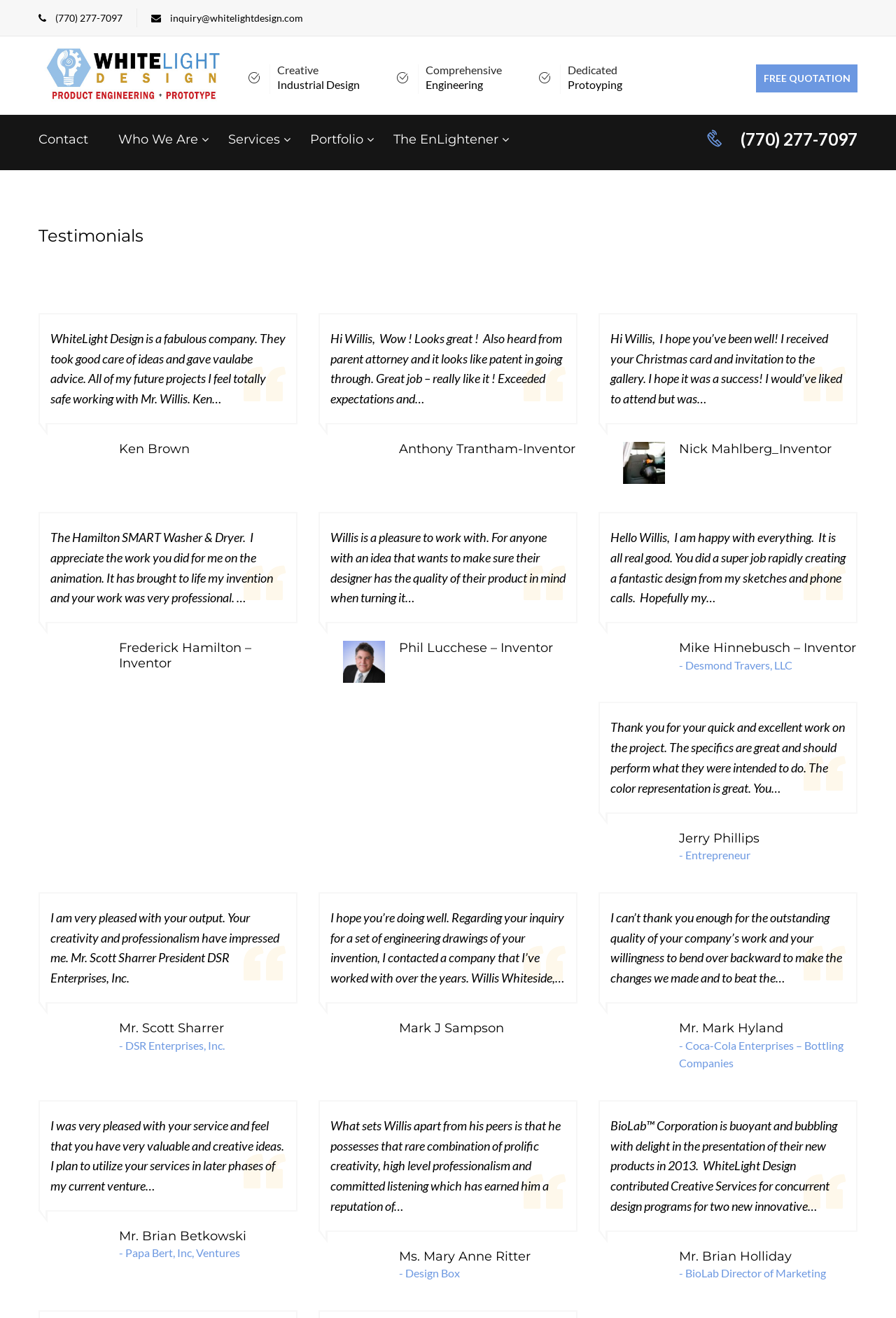Please determine the bounding box coordinates, formatted as (top-left x, top-left y, bottom-right x, bottom-right y), with all values as floating point numbers between 0 and 1. Identify the bounding box of the region described as: parent_node: WhiteLight Design

[0.043, 0.051, 0.254, 0.061]